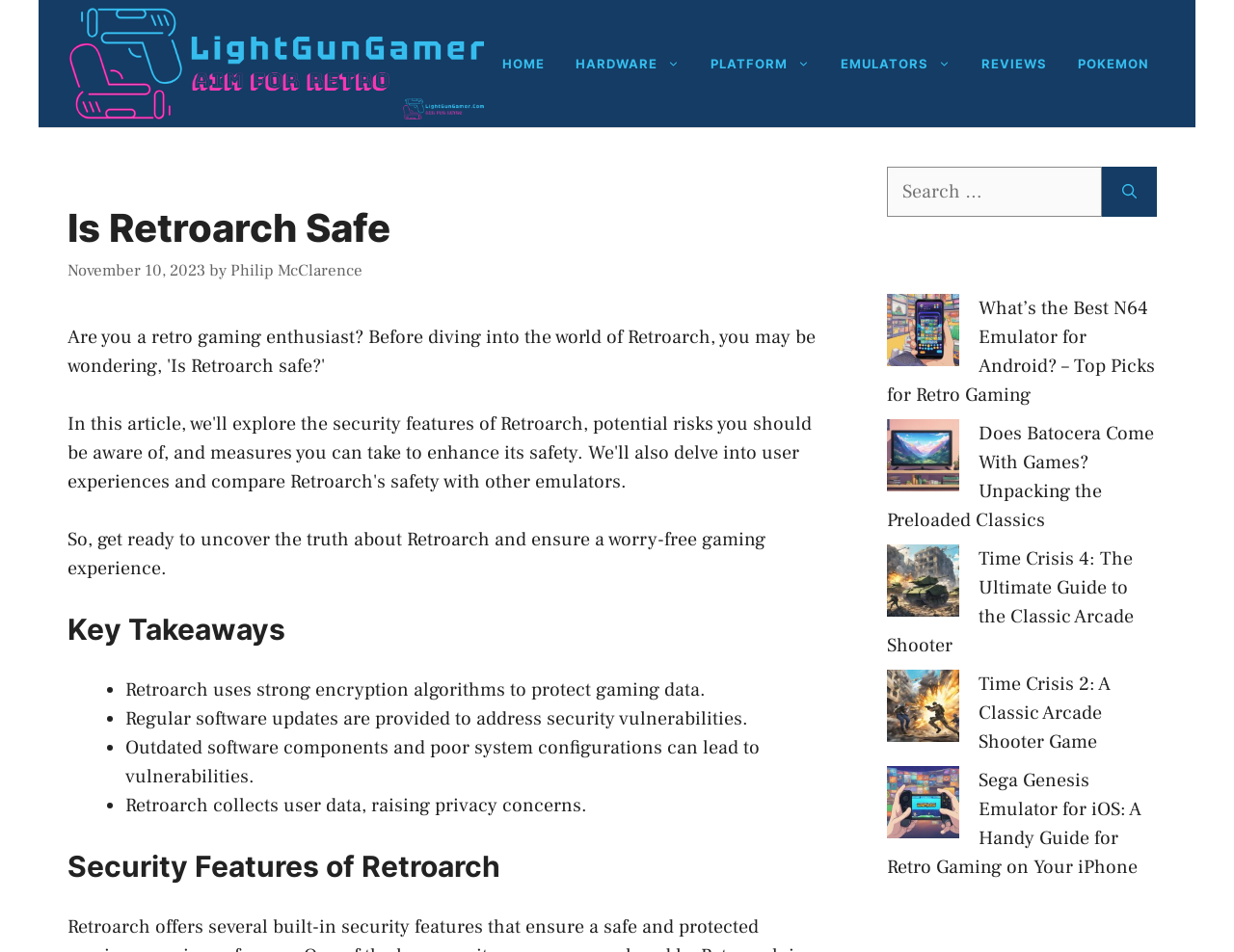Please identify the bounding box coordinates of where to click in order to follow the instruction: "Click on the 'HOME' link".

[0.395, 0.036, 0.454, 0.097]